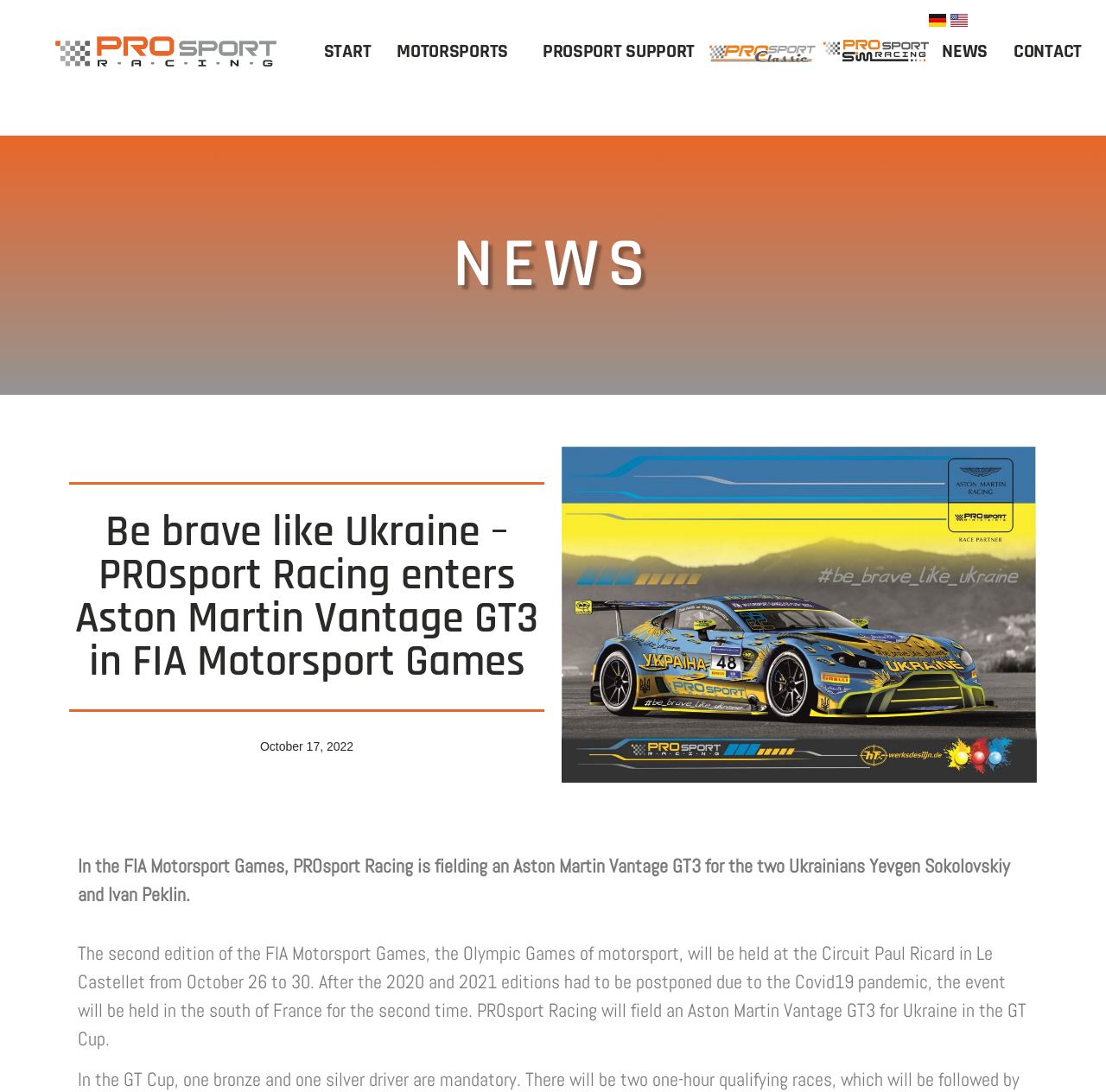When is the FIA Motorsport Games event taking place?
Please interpret the details in the image and answer the question thoroughly.

I found the dates of the event by reading the text on the webpage, which states that the second edition of the FIA Motorsport Games will be held at the Circuit Paul Ricard in Le Castellet from October 26 to 30.